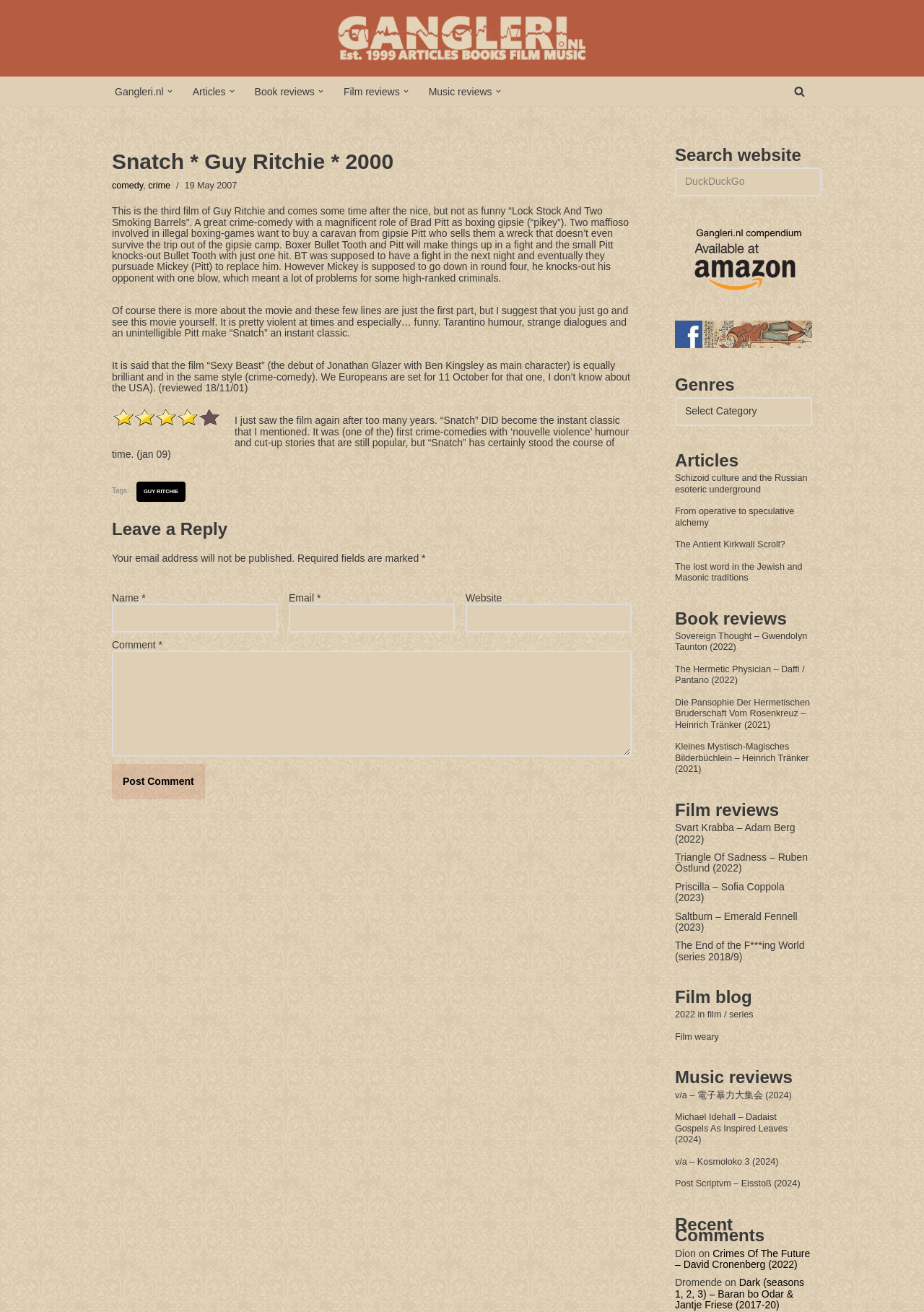Bounding box coordinates are specified in the format (top-left x, top-left y, bottom-right x, bottom-right y). All values are floating point numbers bounded between 0 and 1. Please provide the bounding box coordinate of the region this sentence describes: v/a – 電​子​暴​力​大​集​会 (2024)

[0.73, 0.831, 0.879, 0.839]